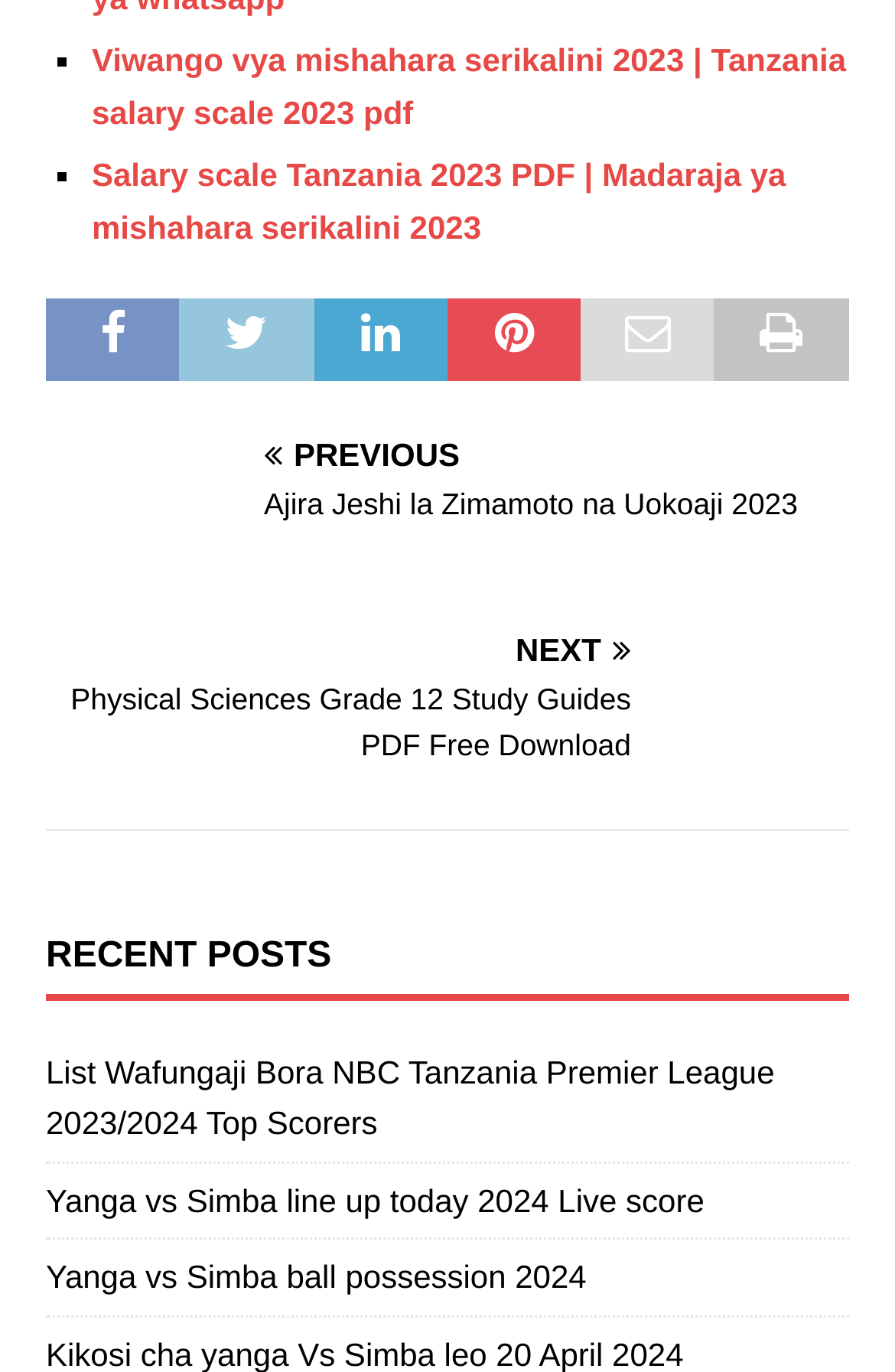Predict the bounding box coordinates of the area that should be clicked to accomplish the following instruction: "Download Physical Sciences Grade 12 Study Guides PDF". The bounding box coordinates should consist of four float numbers between 0 and 1, i.e., [left, top, right, bottom].

[0.051, 0.461, 0.949, 0.563]